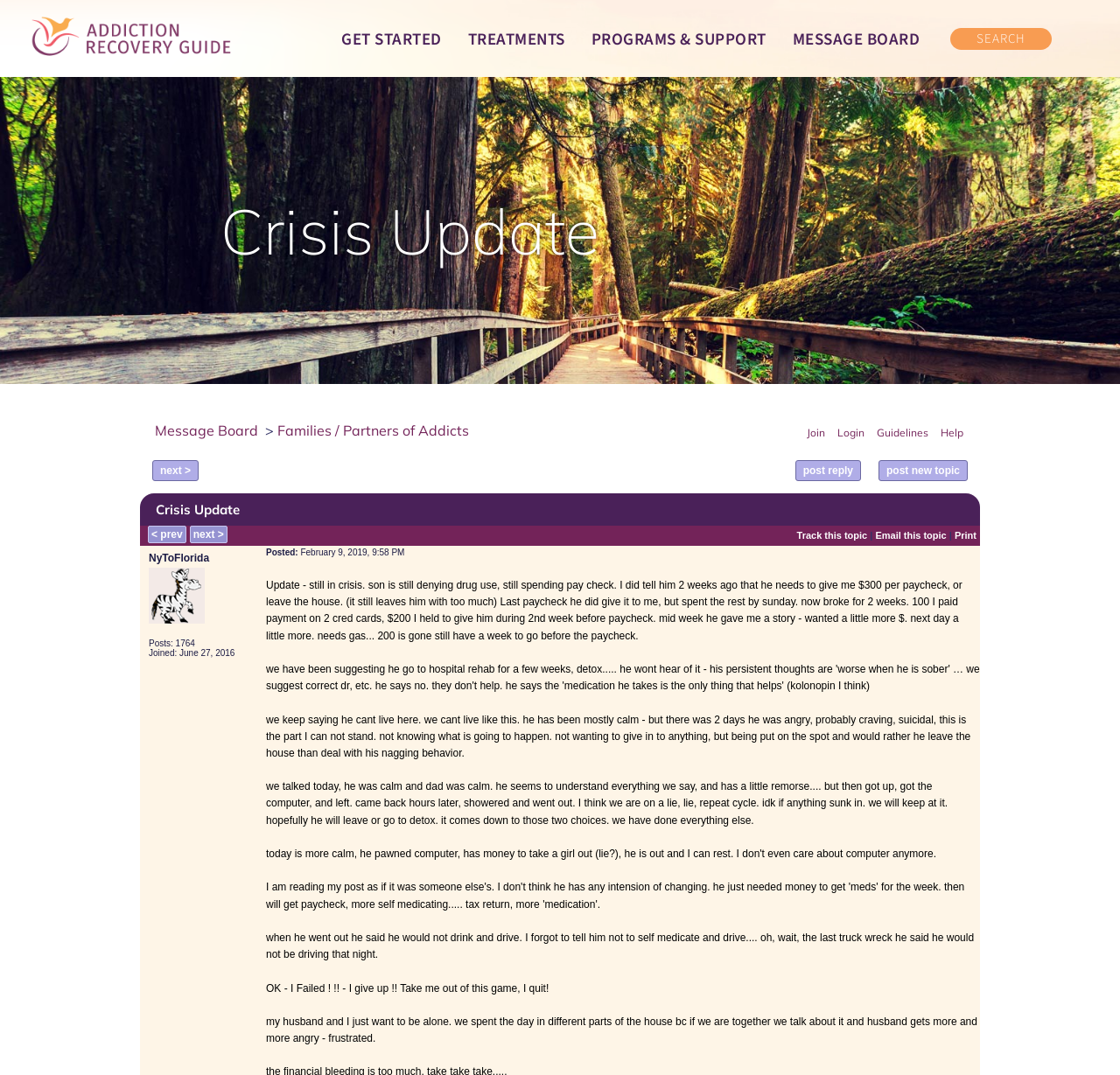What is the name of the user who posted the last message?
Please answer the question with as much detail as possible using the screenshot.

The name of the user who posted the last message is NyToFlorida, which is mentioned in the link 'NyToFlorida'.